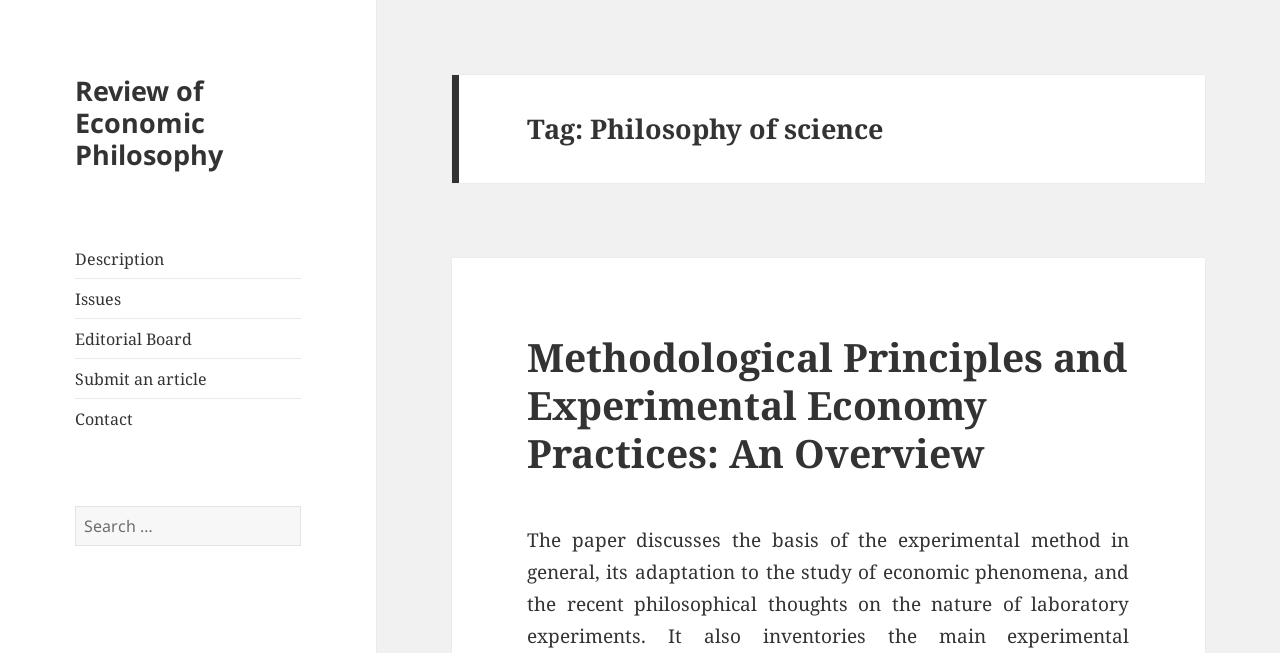Please specify the bounding box coordinates of the area that should be clicked to accomplish the following instruction: "Submit an article". The coordinates should consist of four float numbers between 0 and 1, i.e., [left, top, right, bottom].

[0.059, 0.563, 0.162, 0.597]